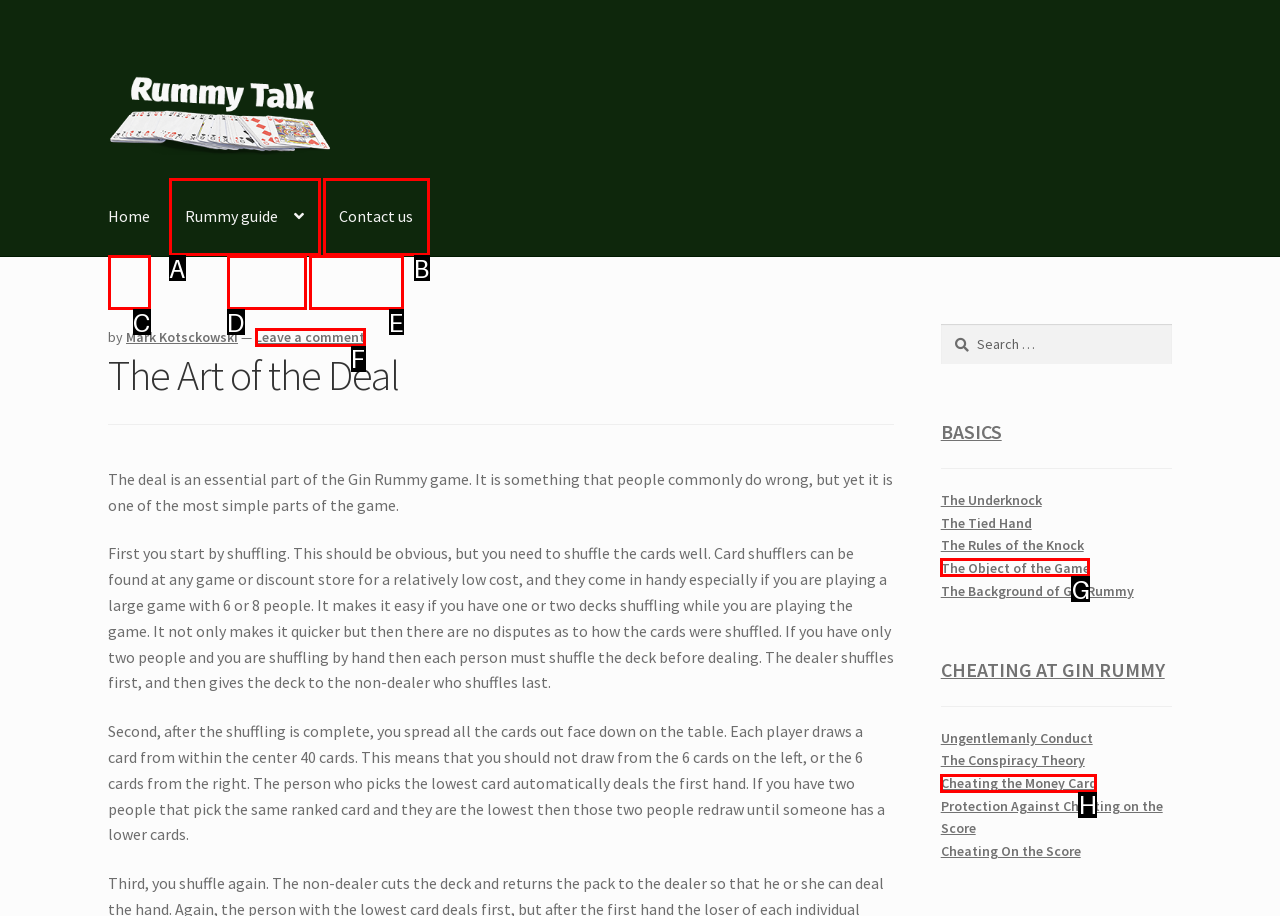From the available choices, determine which HTML element fits this description: Rummy guide Respond with the correct letter.

A